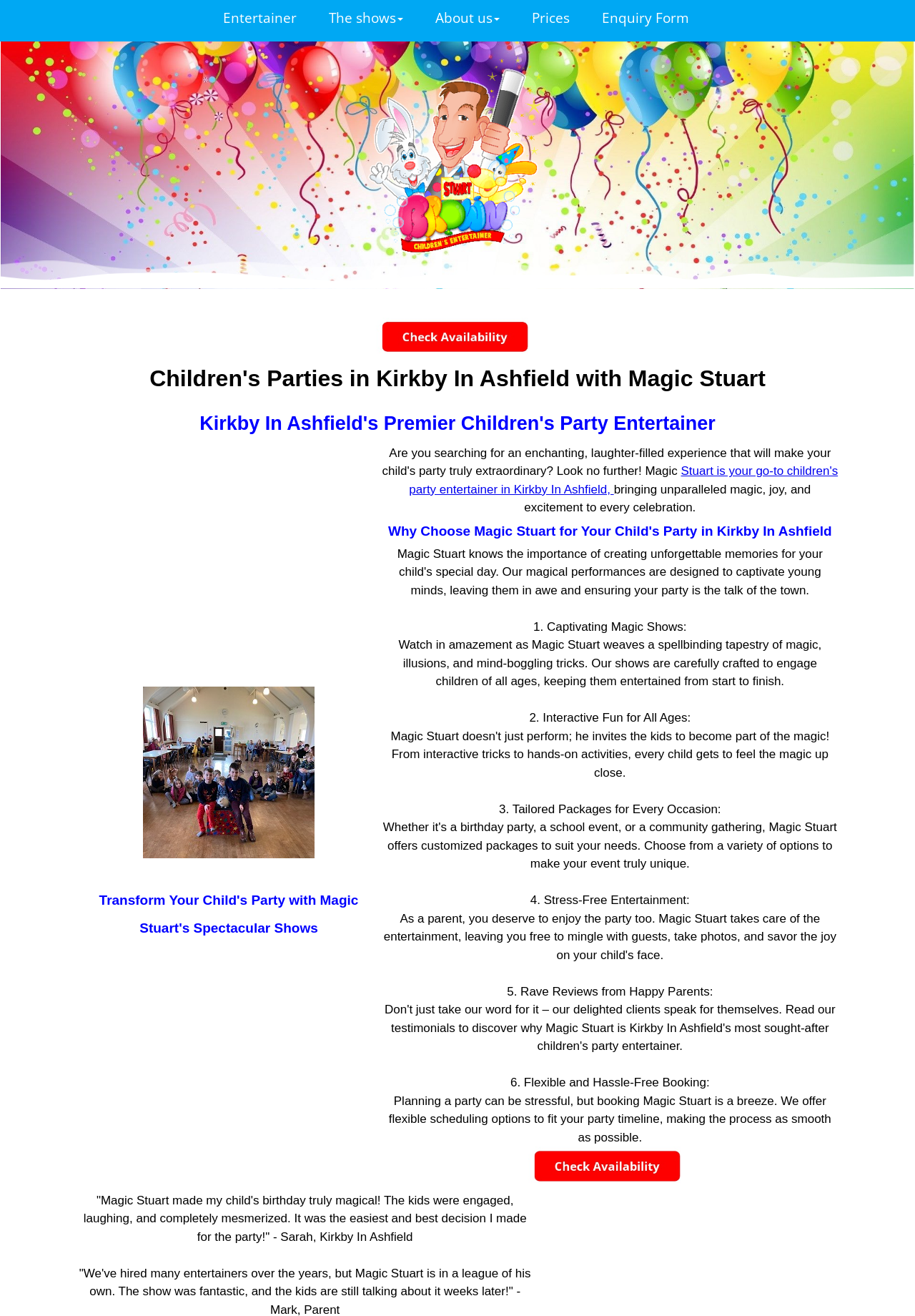From the element description title="Childrens Entertainer Party Availability", predict the bounding box coordinates of the UI element. The coordinates must be specified in the format (top-left x, top-left y, bottom-right x, bottom-right y) and should be within the 0 to 1 range.

[0.262, 0.241, 0.738, 0.27]